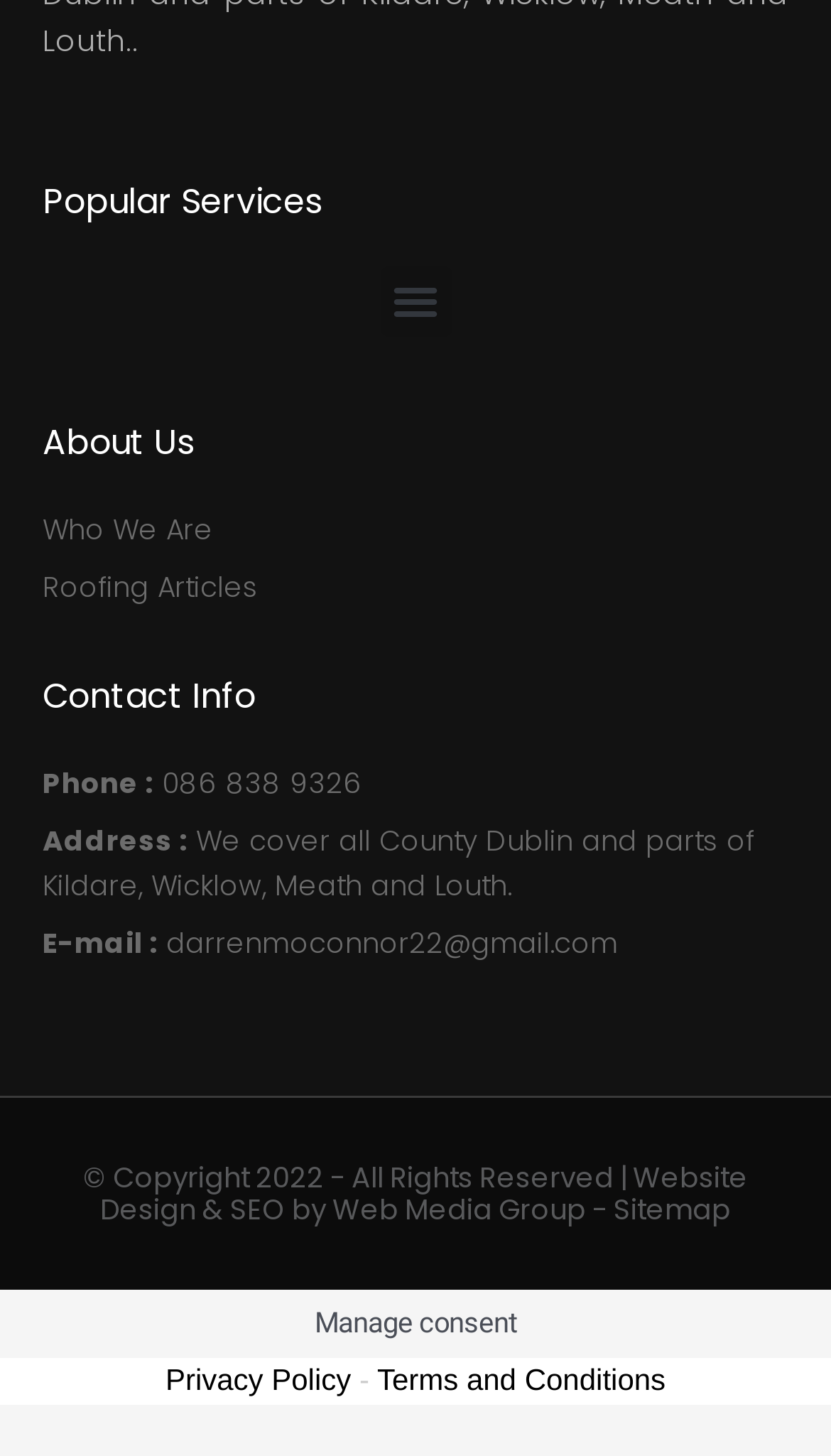What is the topic of the articles listed on the webpage?
Could you answer the question in a detailed manner, providing as much information as possible?

I found the answer by looking at the 'About Us' section of the webpage, where it lists a link to 'Roofing Articles'. This suggests that the articles are related to roofing.